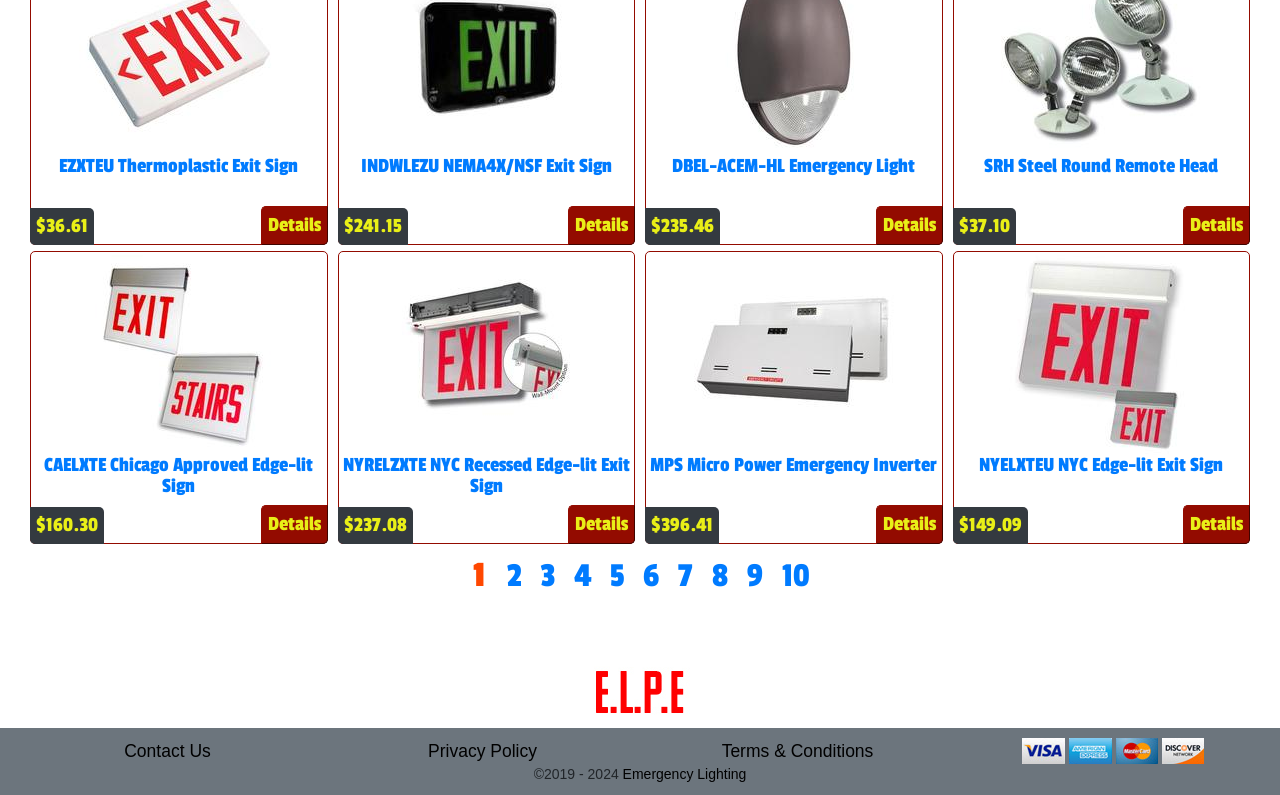Please find the bounding box for the UI element described by: "All Topics".

None